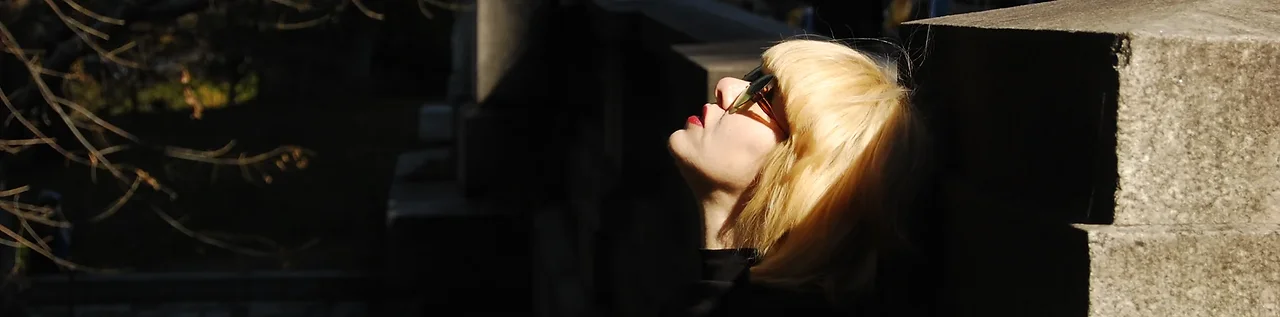Explain in detail what you see in the image.

The image features a woman with striking platinum blonde hair, seemingly lost in thought as she leans against a stone structure. Her face, partially illuminated by soft sunlight, is turned upward, exuding a sense of contemplation and tranquility. She wears stylish black sunglasses that complement her look, while the natural setting around her hints at a serene outdoor environment. The interplay of light and shadow adds depth to the scene, highlighting her relaxed demeanor against the textured backdrop of the stone. This visual encapsulates a moment of quiet introspection, inviting viewers to reflect on their own journeys and experiences.